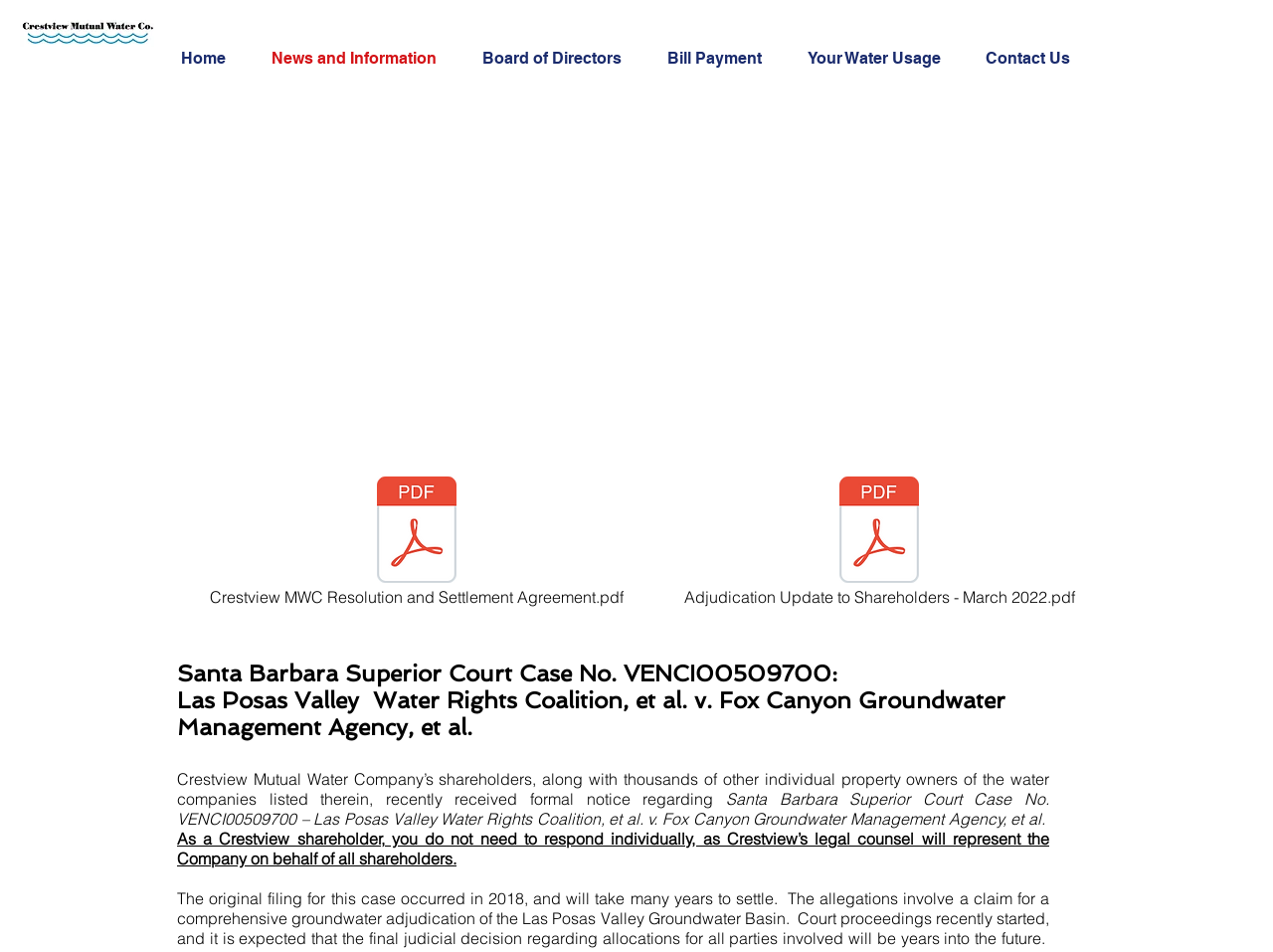Answer this question using a single word or a brief phrase:
What is the purpose of Crestview's legal counsel?

To represent the Company on behalf of all shareholders